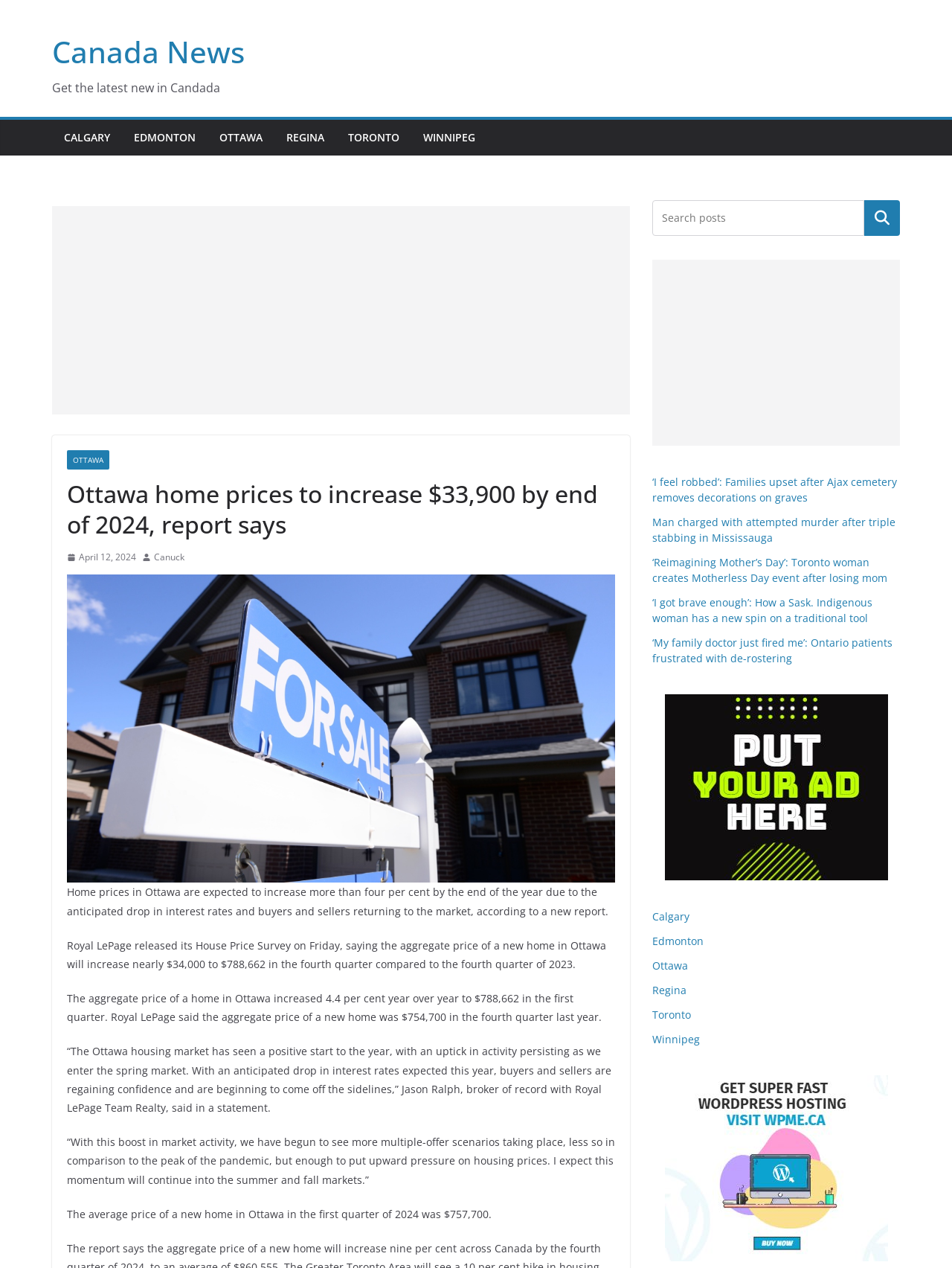Find the primary header on the webpage and provide its text.

Ottawa home prices to increase $33,900 by end of 2024, report says